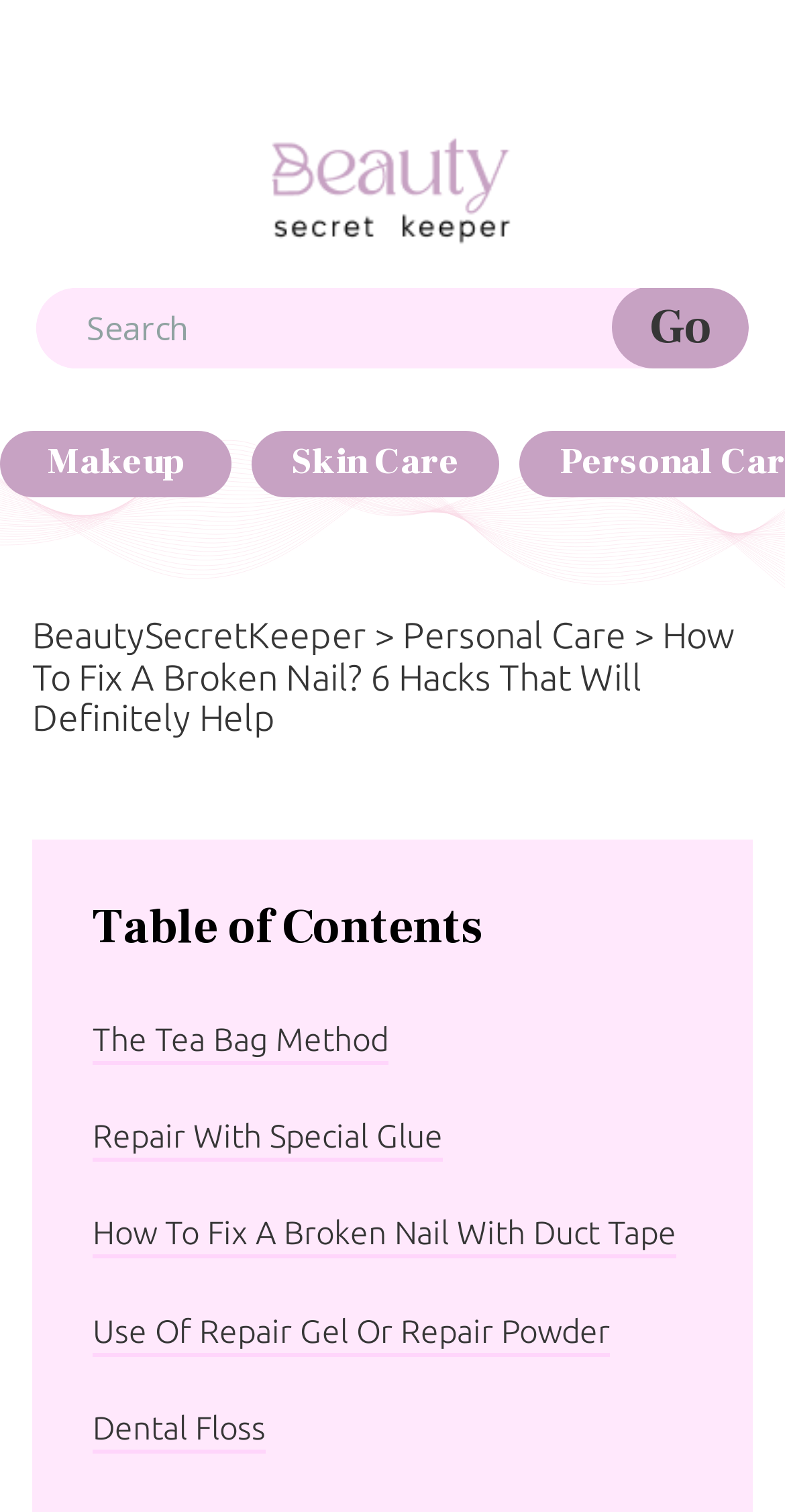Please identify the bounding box coordinates of the area that needs to be clicked to fulfill the following instruction: "Read article by John D."

None